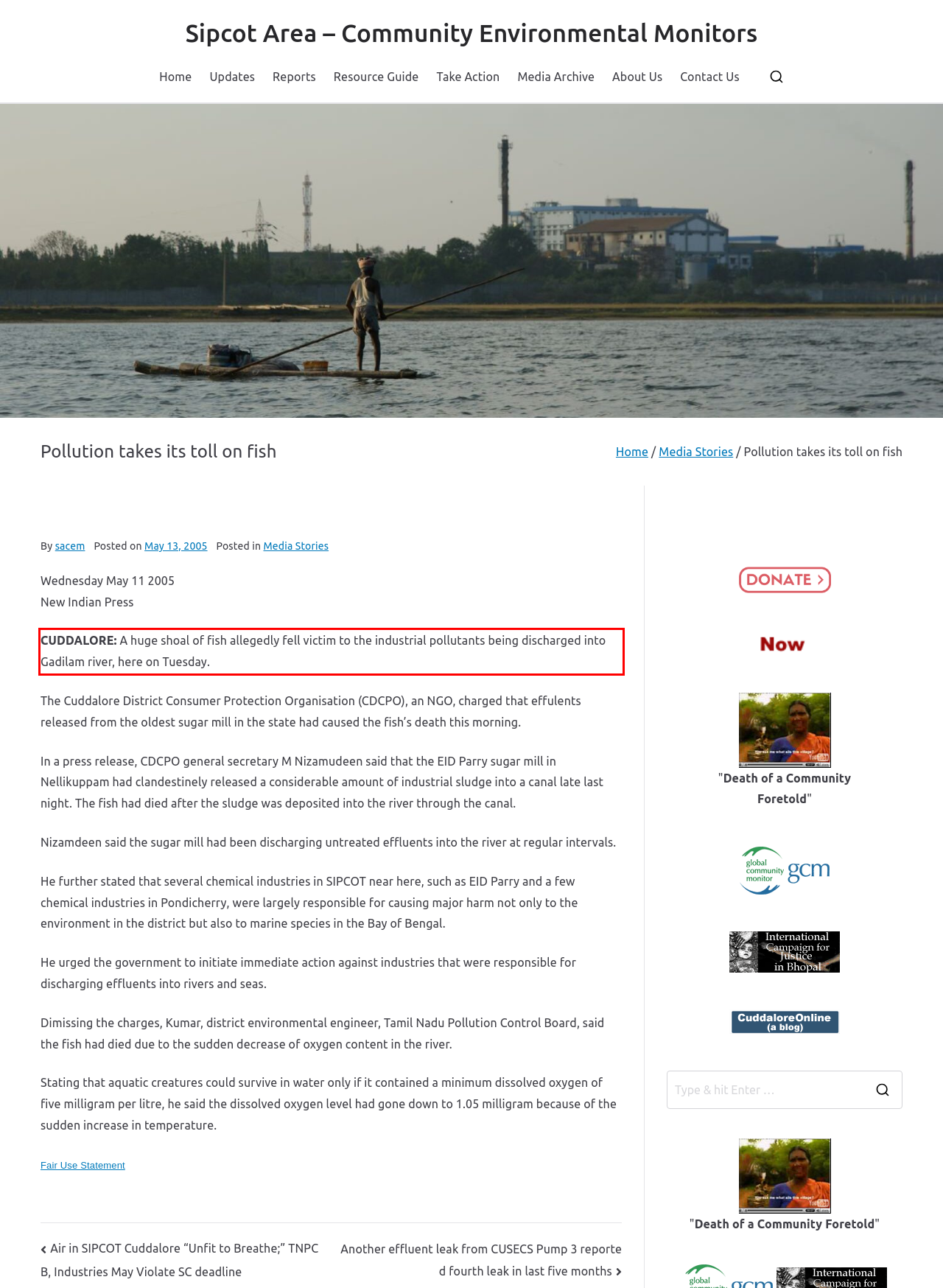Using OCR, extract the text content found within the red bounding box in the given webpage screenshot.

CUDDALORE: A huge shoal of fish allegedly fell victim to the industrial pollutants being discharged into Gadilam river, here on Tuesday.